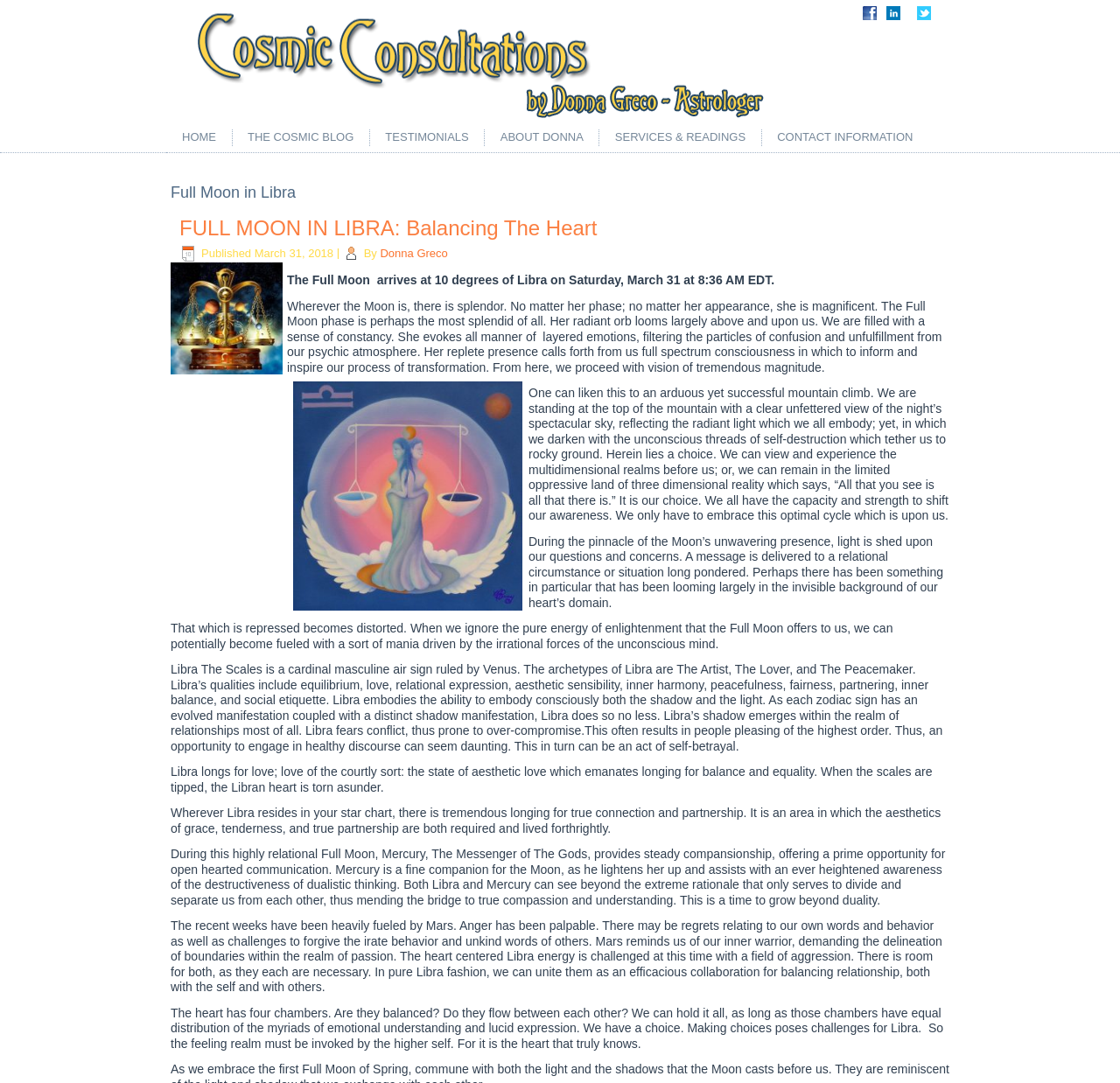Determine the bounding box coordinates of the clickable region to carry out the instruction: "Visit the blog by clicking on 'THE COSMIC BLOG'".

[0.208, 0.113, 0.329, 0.141]